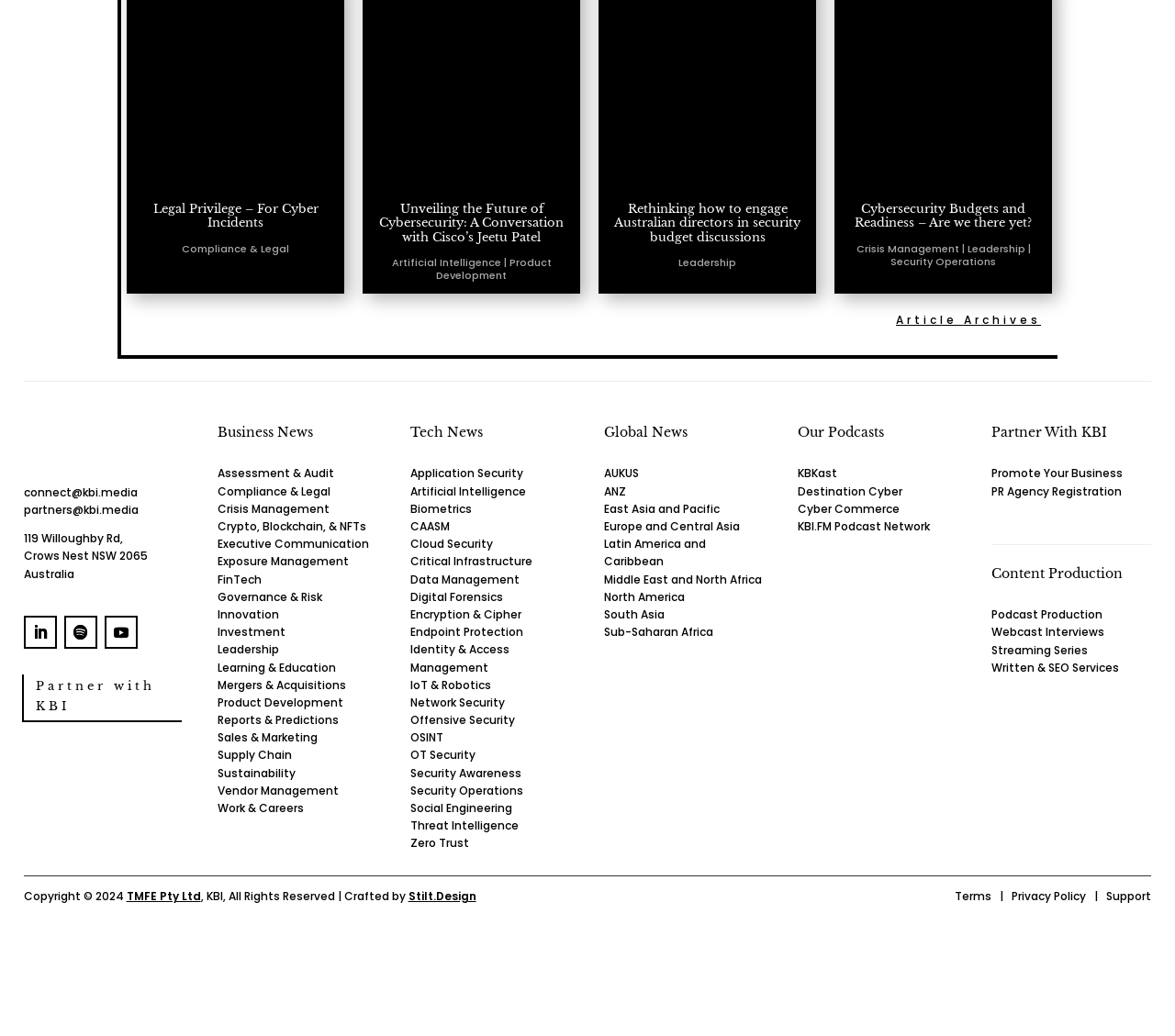Provide the bounding box coordinates of the HTML element this sentence describes: "Stilt.Design".

[0.347, 0.858, 0.405, 0.873]